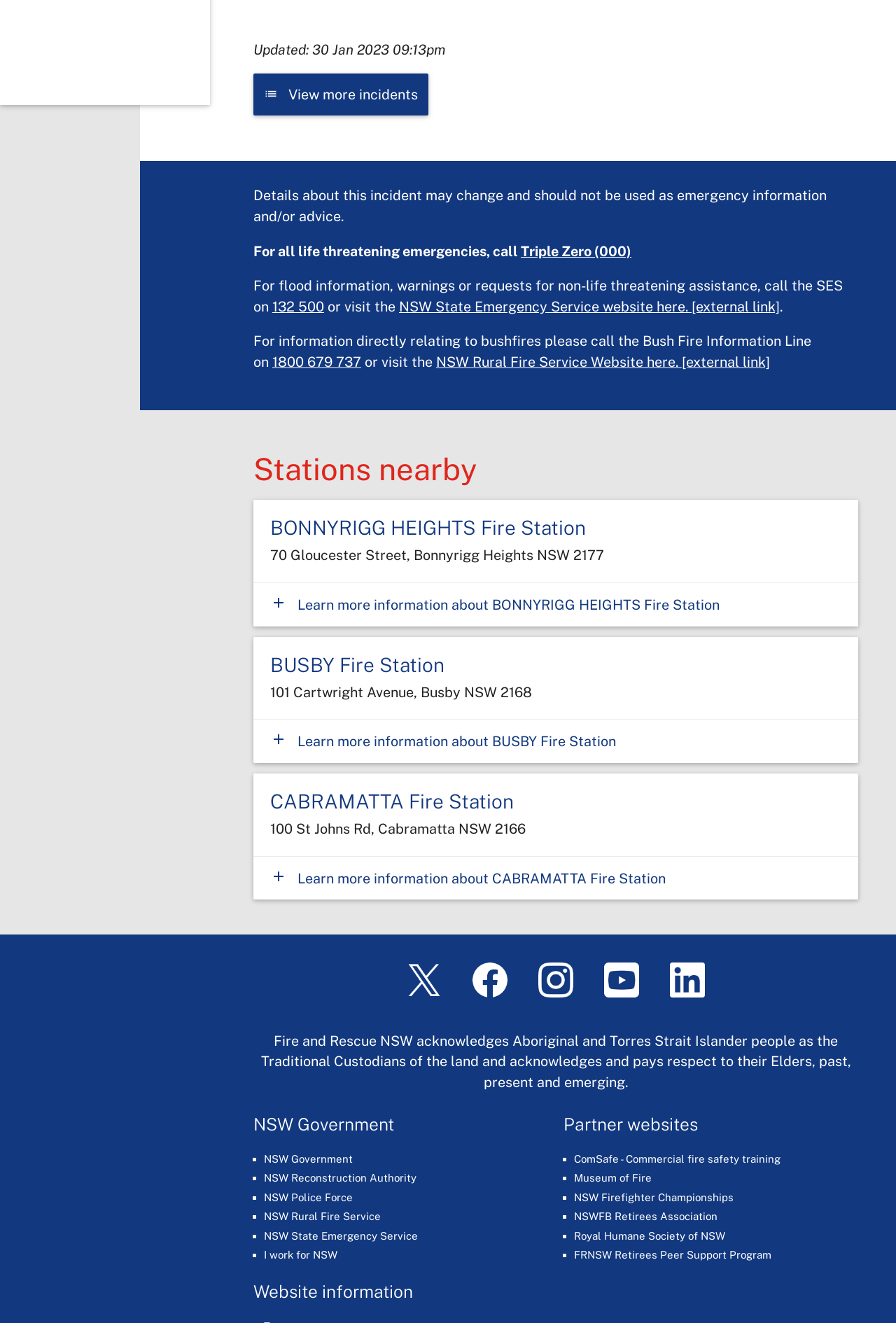Indicate the bounding box coordinates of the element that needs to be clicked to satisfy the following instruction: "Learn more about BONNYRIGG HEIGHTS Fire Station". The coordinates should be four float numbers between 0 and 1, i.e., [left, top, right, bottom].

[0.332, 0.451, 0.803, 0.463]